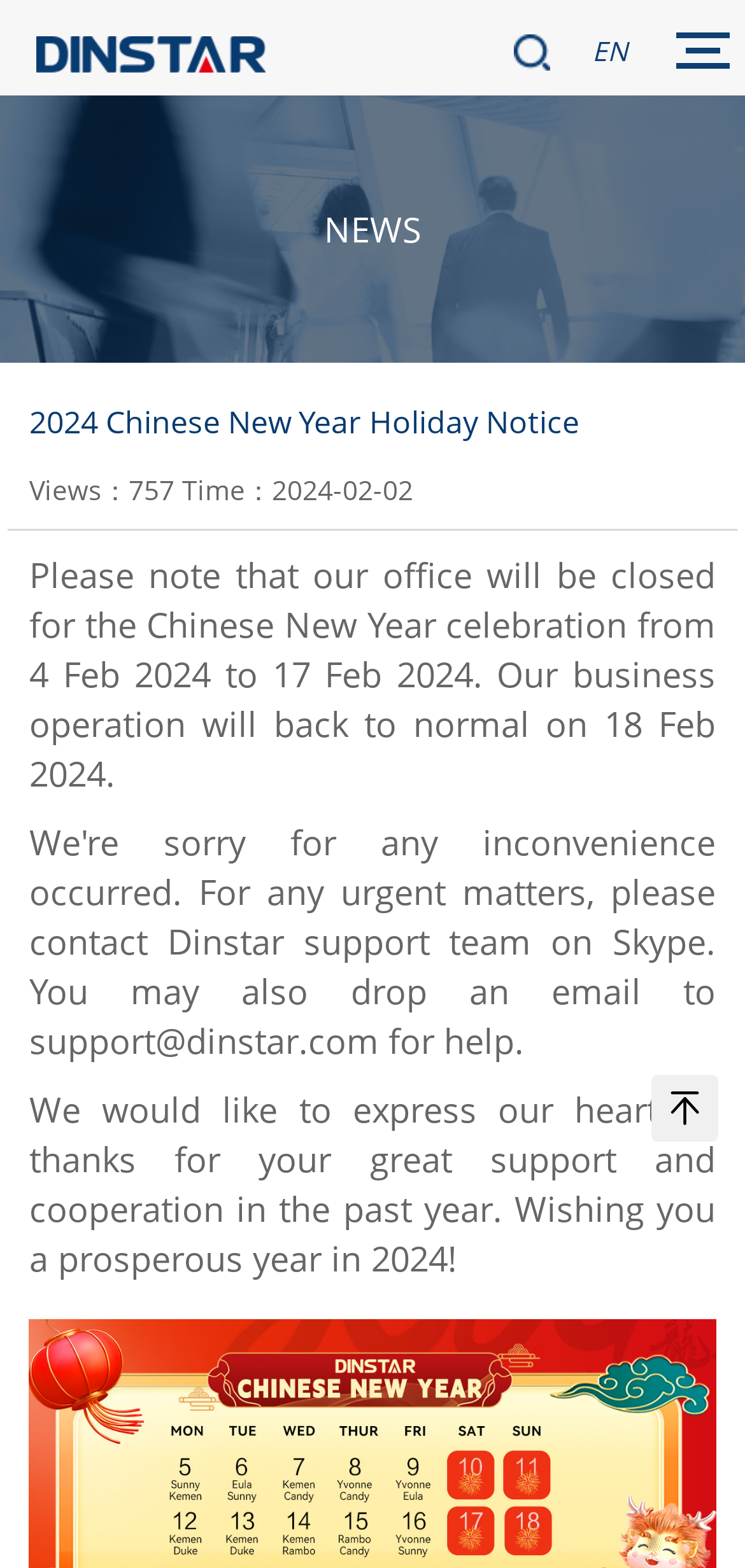Find and provide the bounding box coordinates for the UI element described with: "parent_node: EN".

[0.662, 0.009, 0.764, 0.057]